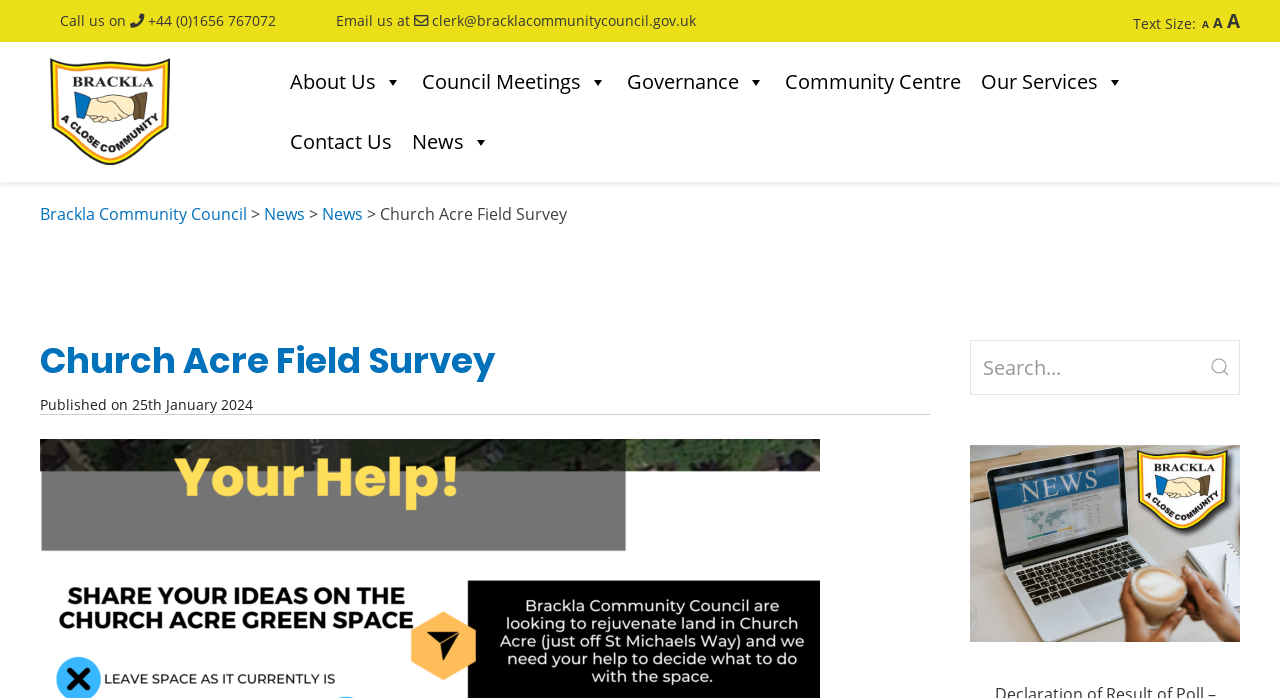Specify the bounding box coordinates of the element's area that should be clicked to execute the given instruction: "Email the community council". The coordinates should be four float numbers between 0 and 1, i.e., [left, top, right, bottom].

[0.262, 0.016, 0.544, 0.043]